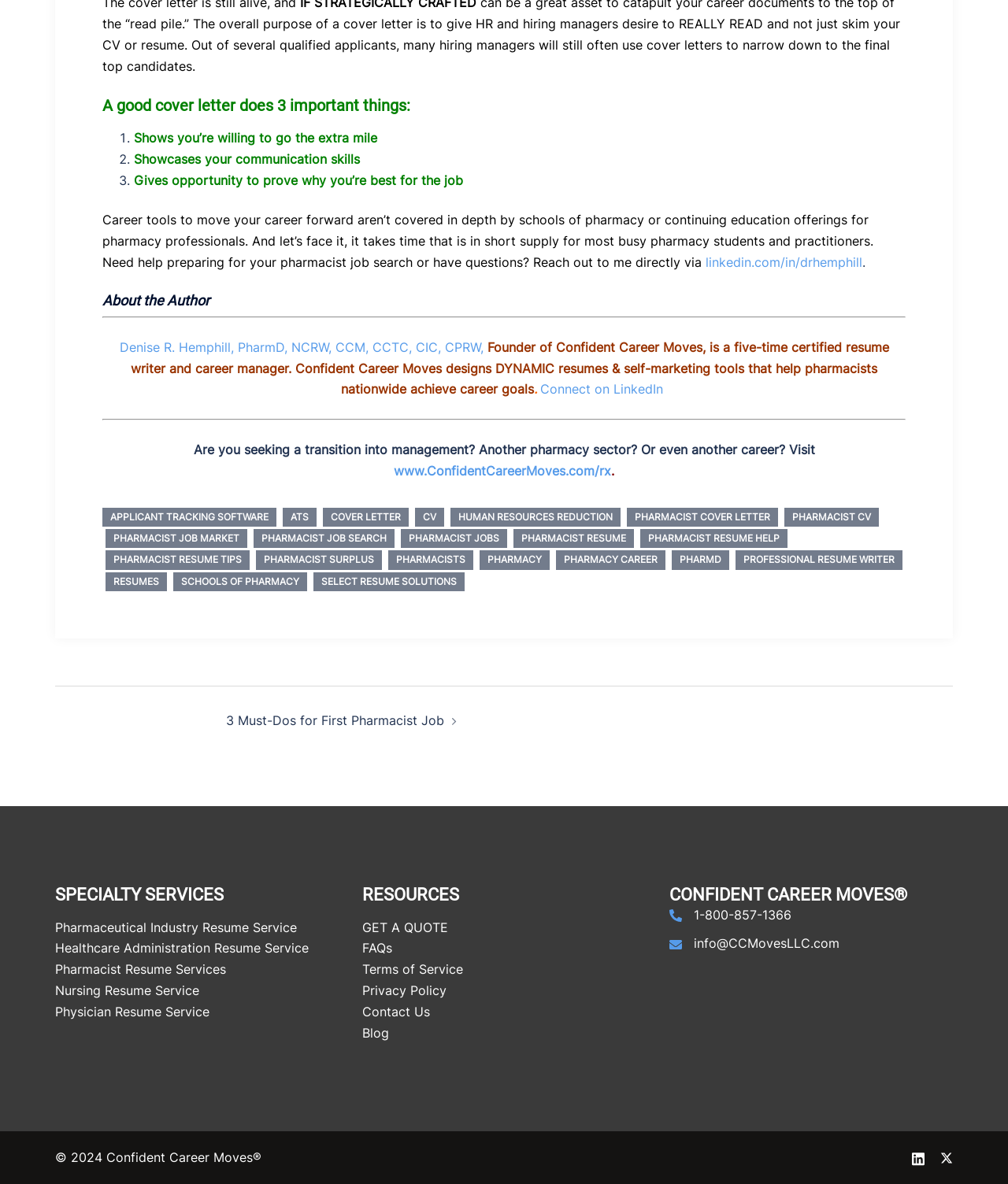Please identify the bounding box coordinates of the element I should click to complete this instruction: 'Get a quote'. The coordinates should be given as four float numbers between 0 and 1, like this: [left, top, right, bottom].

[0.359, 0.776, 0.445, 0.79]